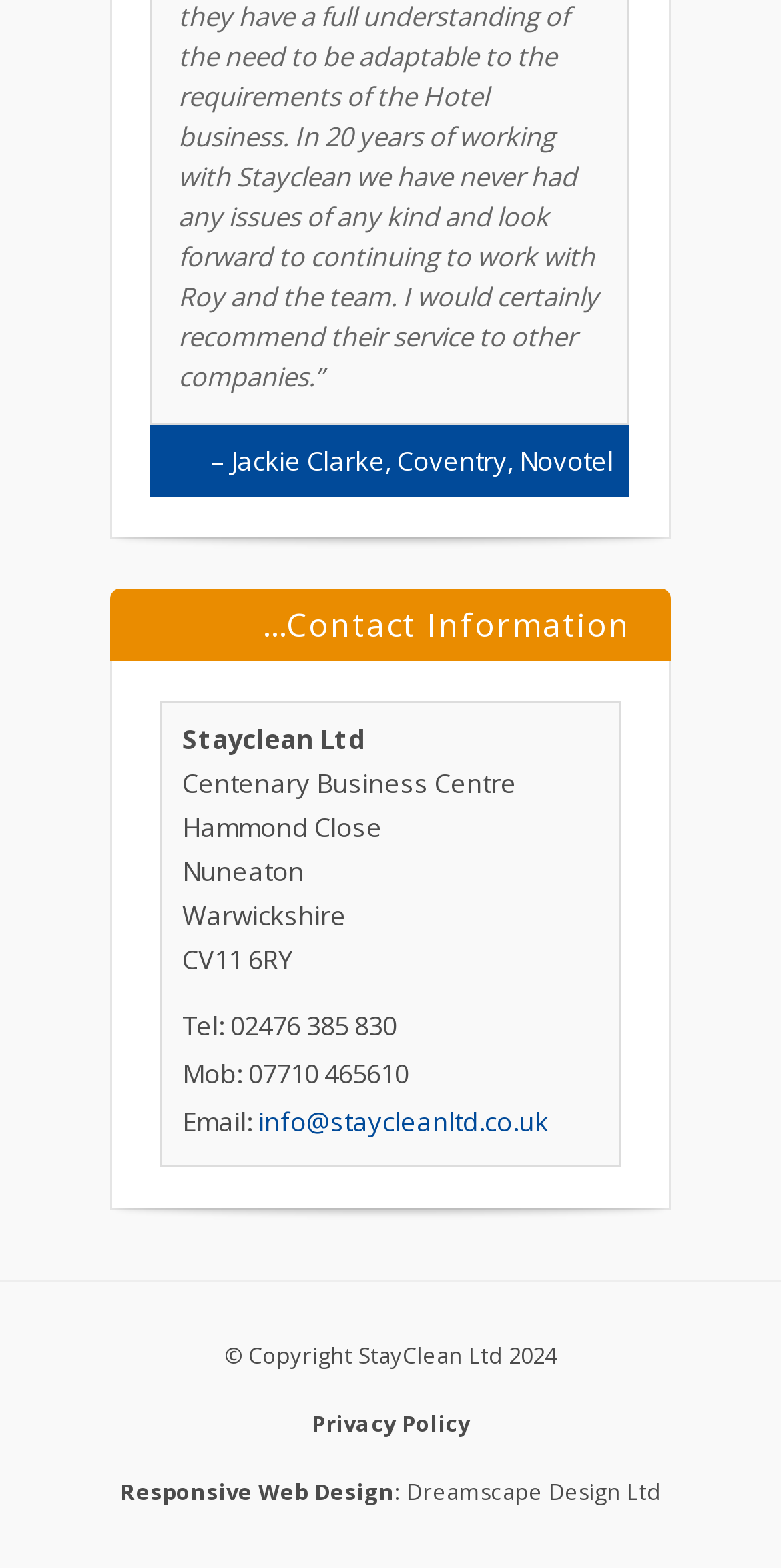What is the year of copyright?
Using the details shown in the screenshot, provide a comprehensive answer to the question.

The year of copyright can be found at the bottom of the webpage, where it is written as '© Copyright StayClean Ltd 2024'.